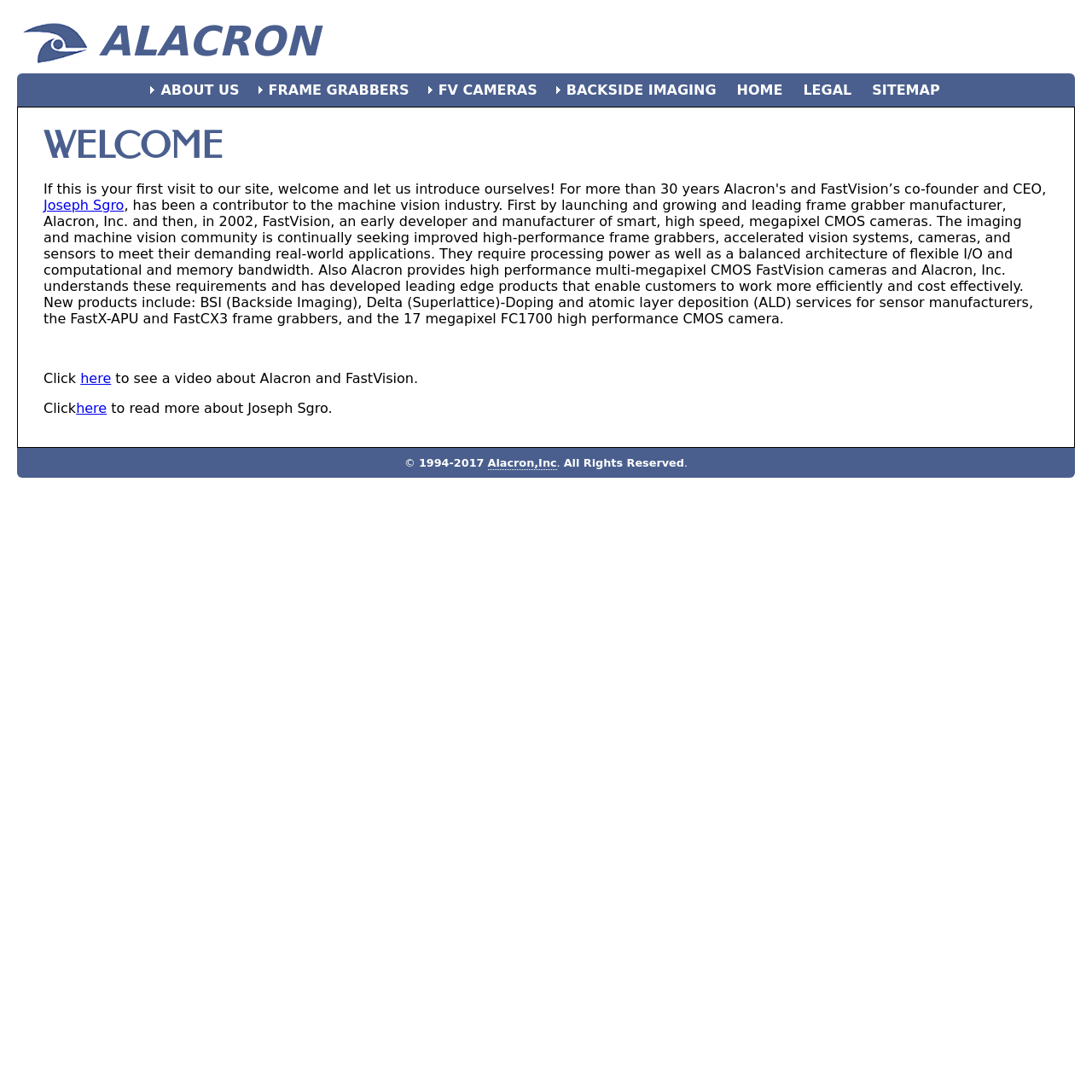Analyze the image and give a detailed response to the question:
Who is the co-founder and CEO of Alacron?

The co-founder and CEO of Alacron is Joseph Sgro, as mentioned in the link 'Joseph Sgro' and the subsequent text that describes his background and contributions to the machine vision industry.